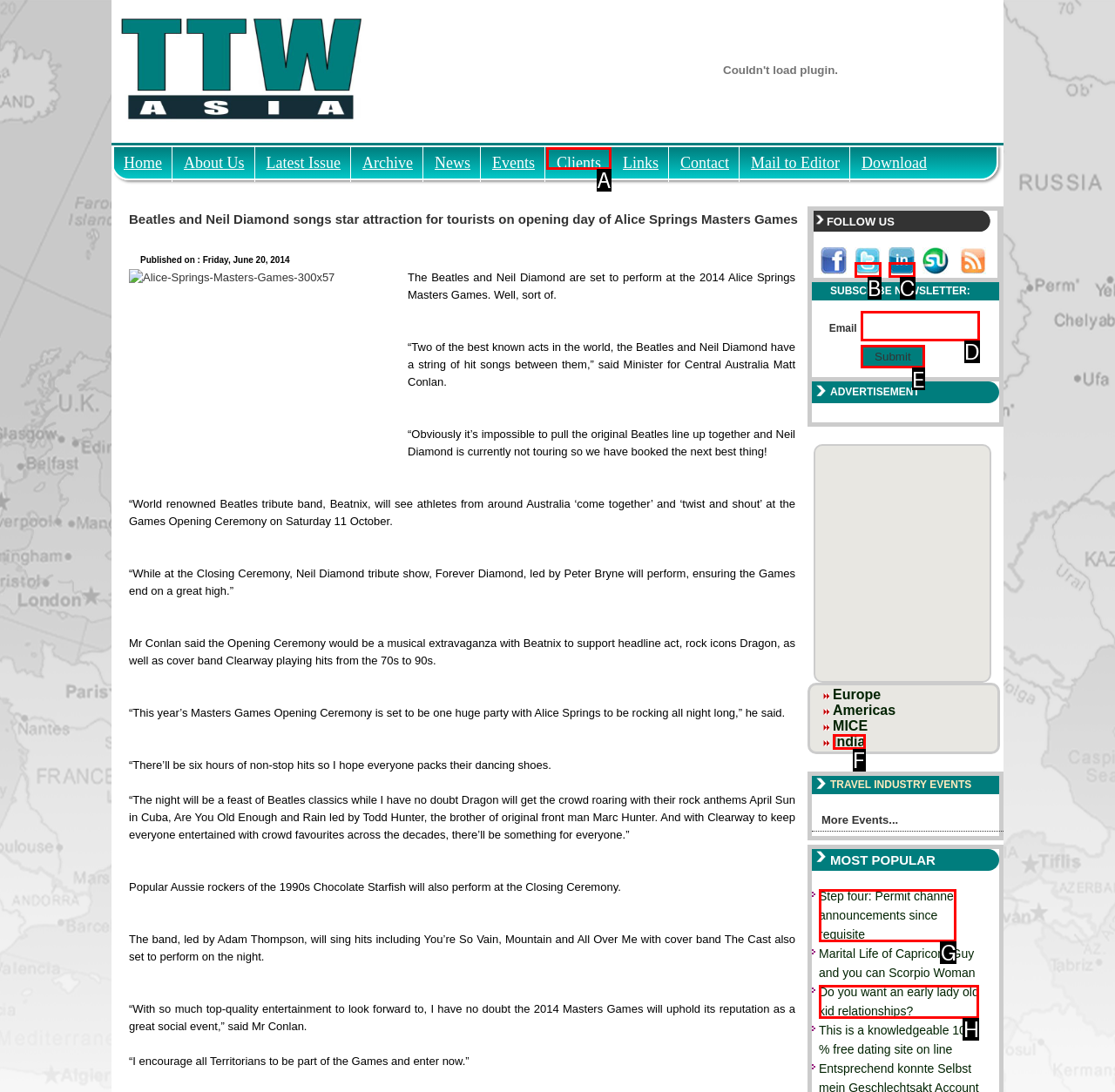For the task: Click on the 'Submit' button to subscribe to the newsletter, tell me the letter of the option you should click. Answer with the letter alone.

E